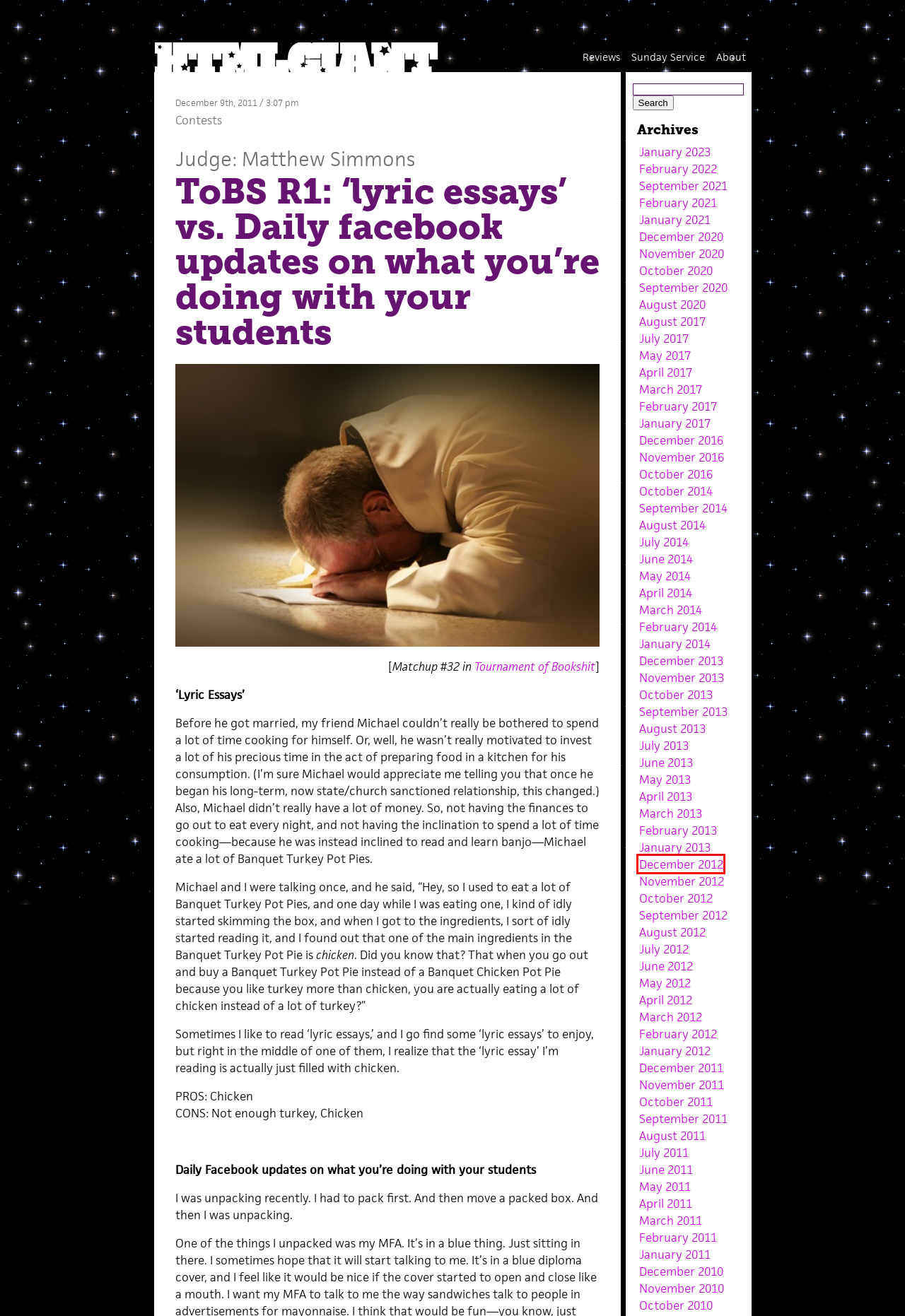A screenshot of a webpage is given, marked with a red bounding box around a UI element. Please select the most appropriate webpage description that fits the new page after clicking the highlighted element. Here are the candidates:
A. December | 2012 | HTMLGIANT
B. March | 2013 | HTMLGIANT
C. September | 2020 | HTMLGIANT
D. August | 2014 | HTMLGIANT
E. Contests | HTMLGIANT
F. October | 2011 | HTMLGIANT
G. February | 2011 | HTMLGIANT
H. May | 2014 | HTMLGIANT

A